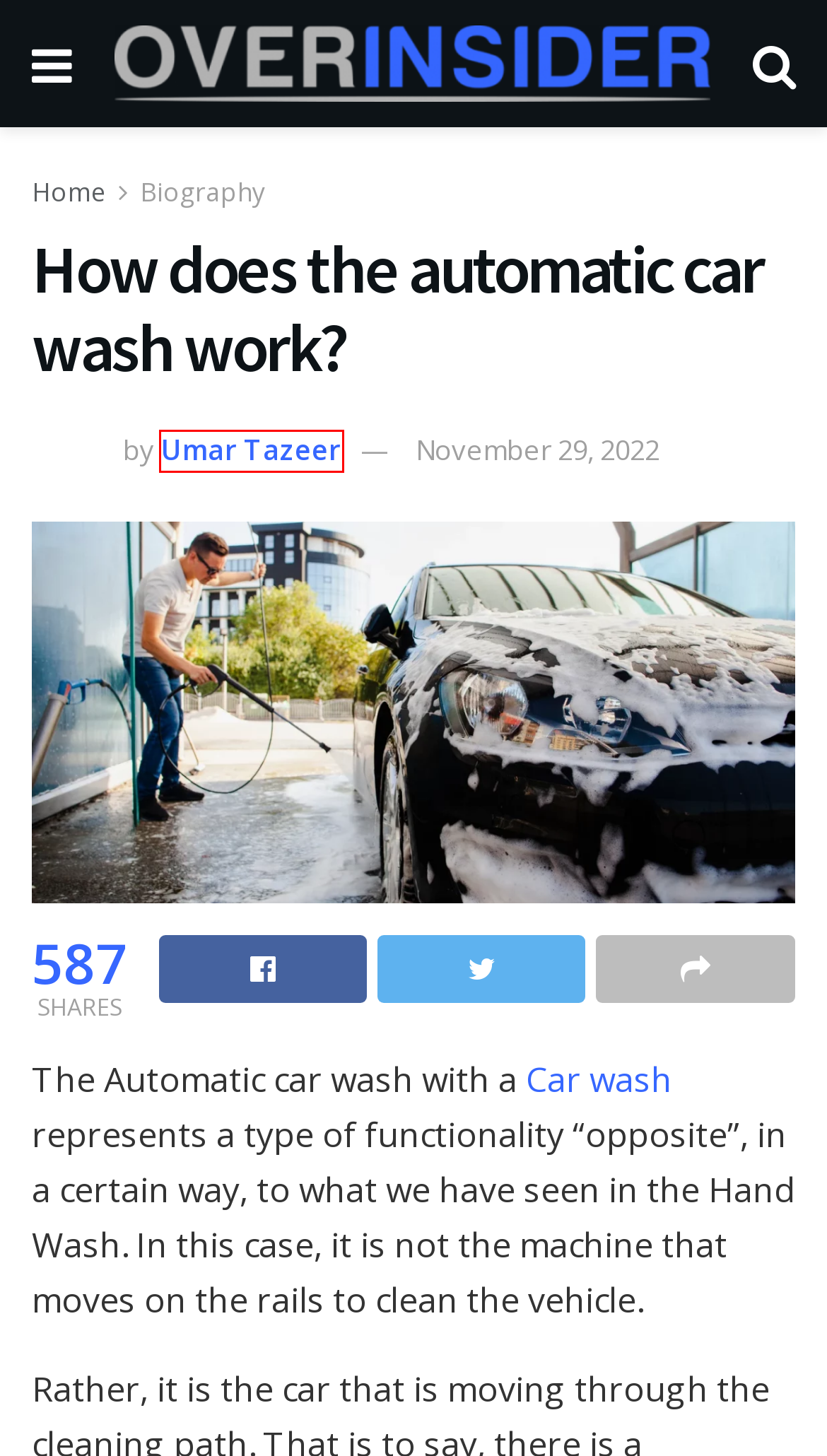Observe the webpage screenshot and focus on the red bounding box surrounding a UI element. Choose the most appropriate webpage description that corresponds to the new webpage after clicking the element in the bounding box. Here are the candidates:
A. The Ultimate Glossary of Terms About Penguin Names - OVERINSIDER
B. The Role of Custom Stickers in Building Community Engagement - OVERINSIDER
C. Travel Archives - OVERINSIDER
D. The Significant Function Of Graphic Design In Digital Marketing - OVERINSIDER
E. Home - OVERINSIDER
F. Bil rengøring hos dig 295kr - Prisgaranti på bilvask på din adresse
G. Biography Archives - OVERINSIDER
H. Umar Tazeer, Author at OVERINSIDER

H